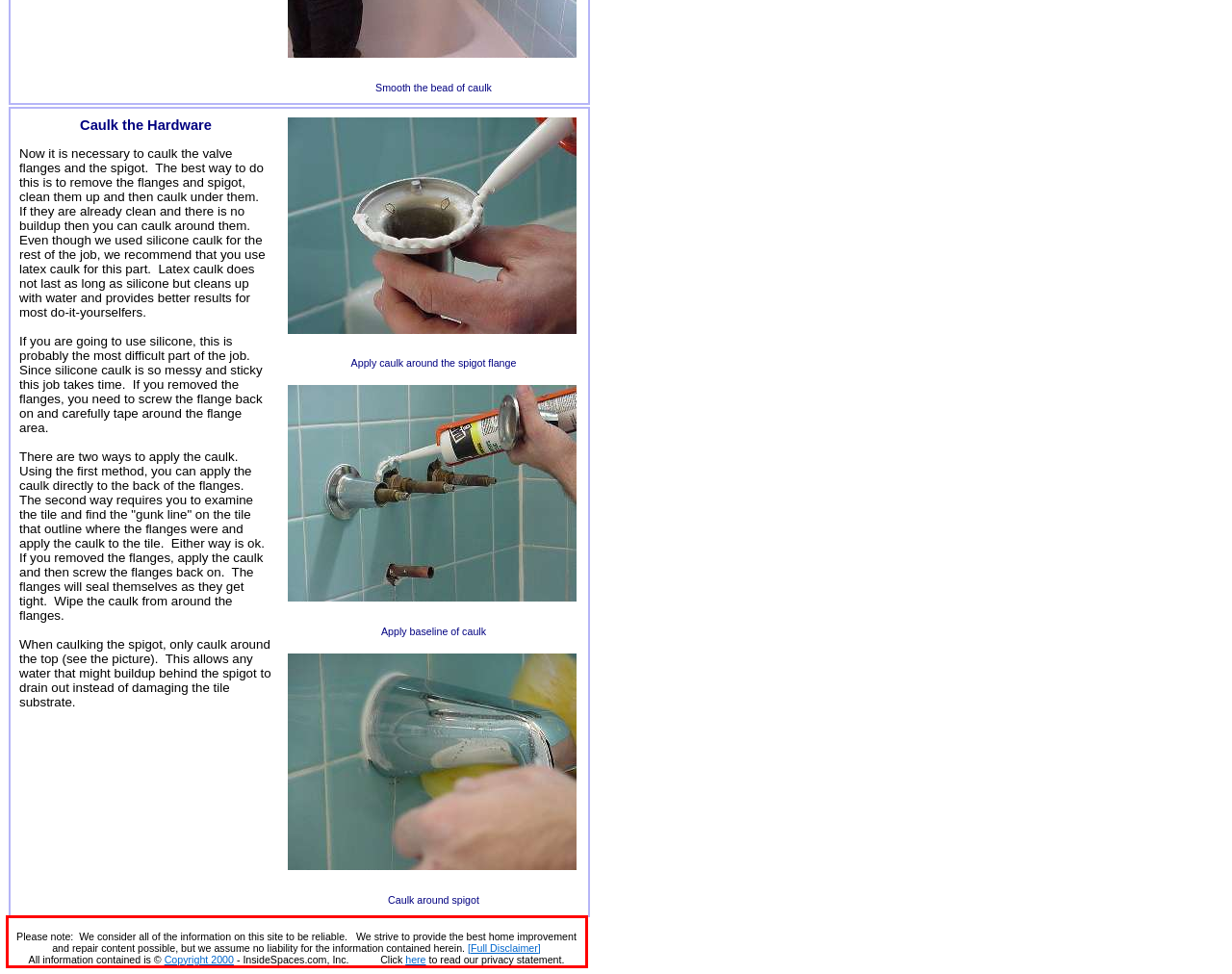Please analyze the provided webpage screenshot and perform OCR to extract the text content from the red rectangle bounding box.

Please note: We consider all of the information on this site to be reliable. We strive to provide the best home improvement and repair content possible, but we assume no liability for the information contained herein. [Full Disclaimer] All information contained is © Copyright 2000 - InsideSpaces.com, Inc. Click here to read our privacy statement.